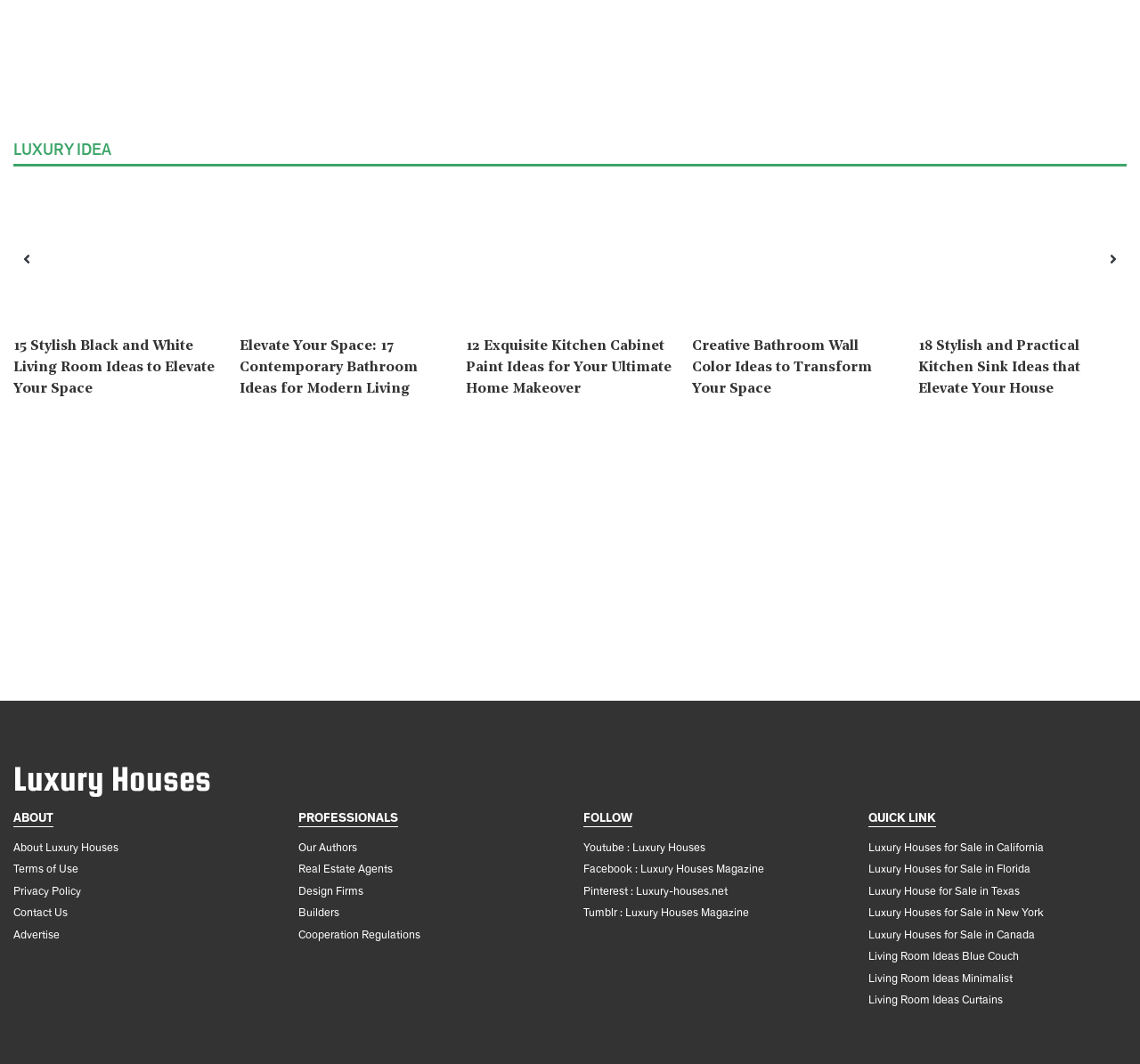Pinpoint the bounding box coordinates of the element that must be clicked to accomplish the following instruction: "Follow 'Youtube : Luxury Houses'". The coordinates should be in the format of four float numbers between 0 and 1, i.e., [left, top, right, bottom].

[0.512, 0.79, 0.619, 0.806]